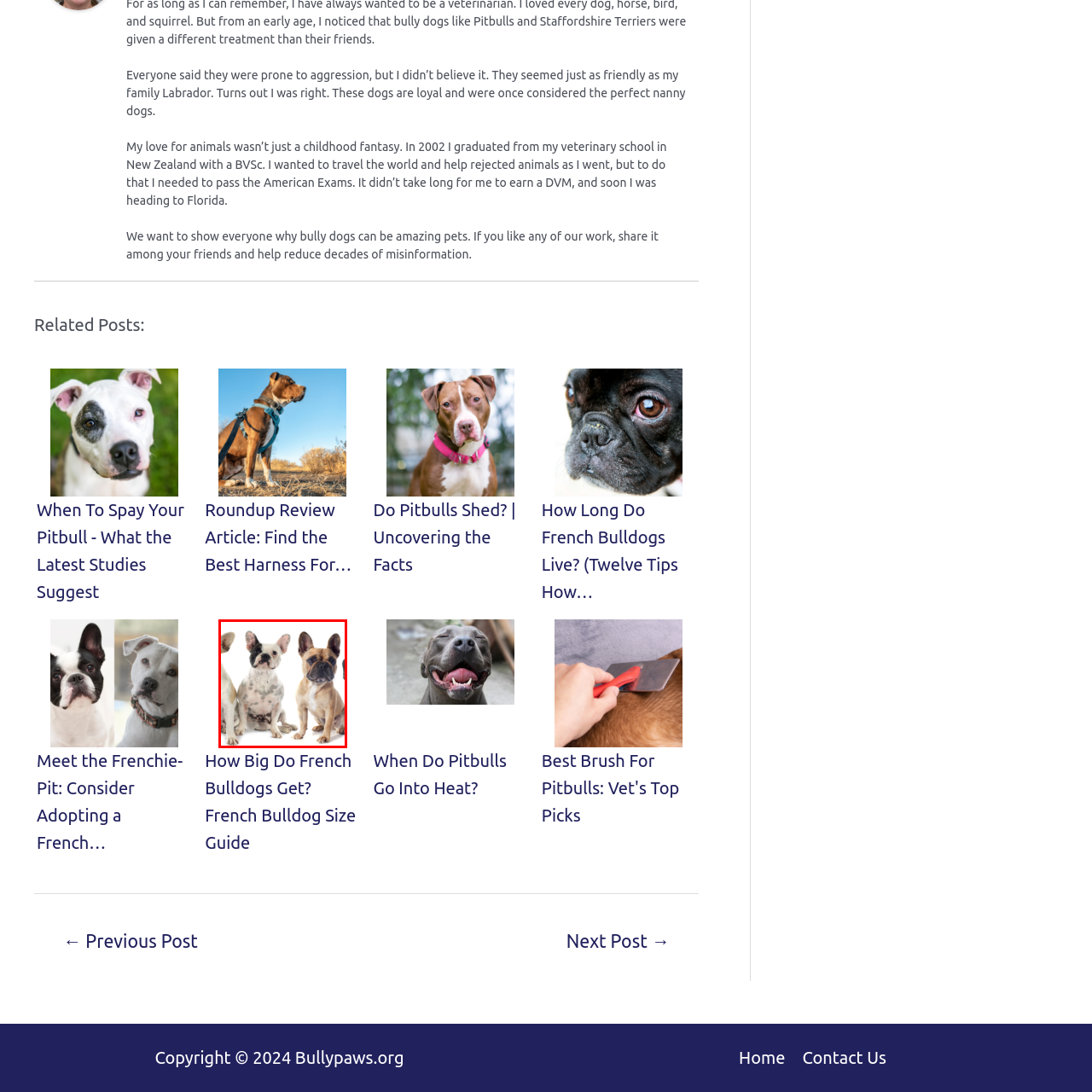Focus on the content inside the red-outlined area of the image and answer the ensuing question in detail, utilizing the information presented: How many dogs are in the image?

The caption describes the image as featuring a lineup of French Bulldog variations, and specifically mentions four dogs with different coat colors and patterns, from left to right.